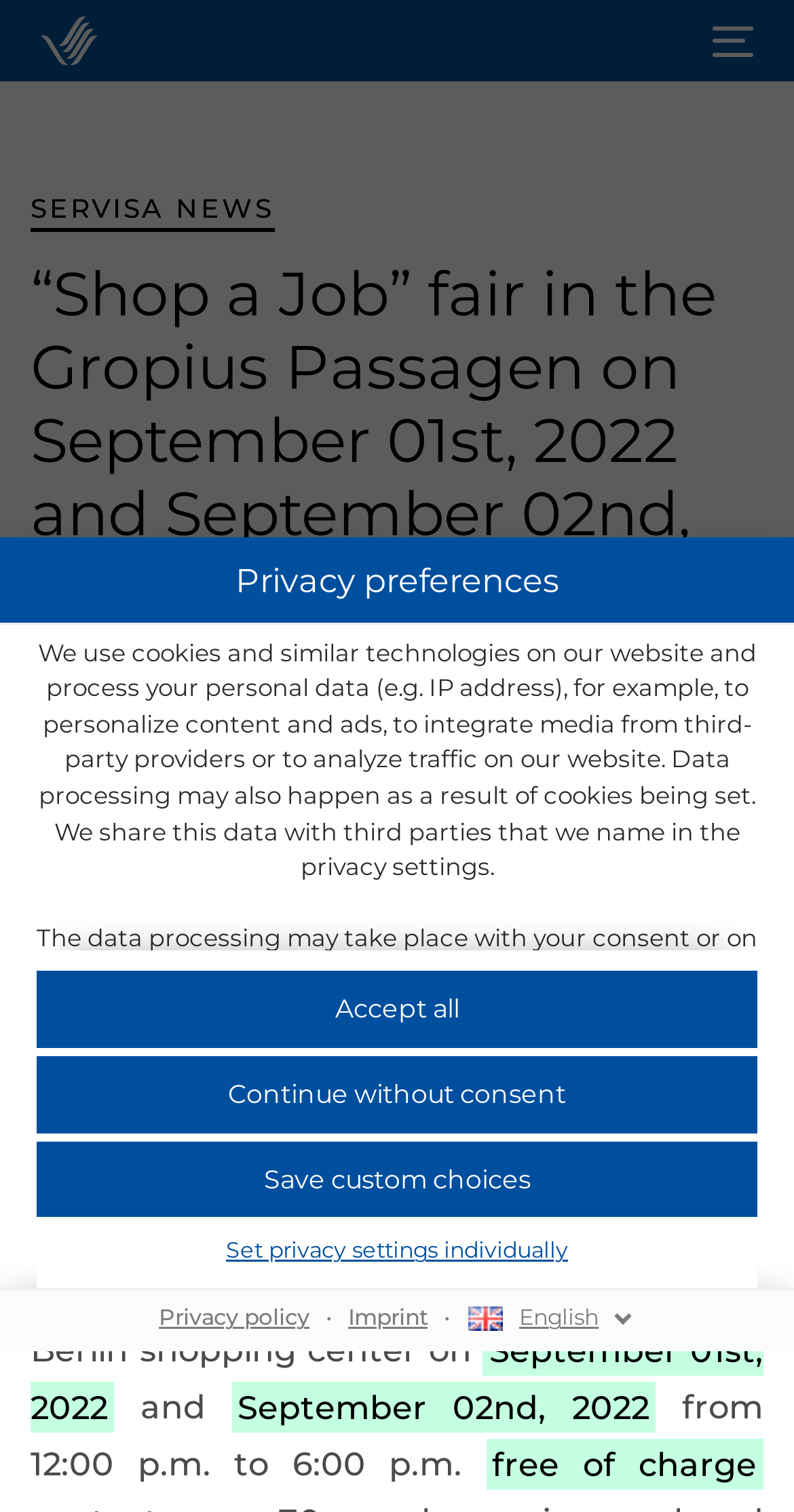Highlight the bounding box coordinates of the region I should click on to meet the following instruction: "Change language to English".

[0.587, 0.859, 0.8, 0.886]